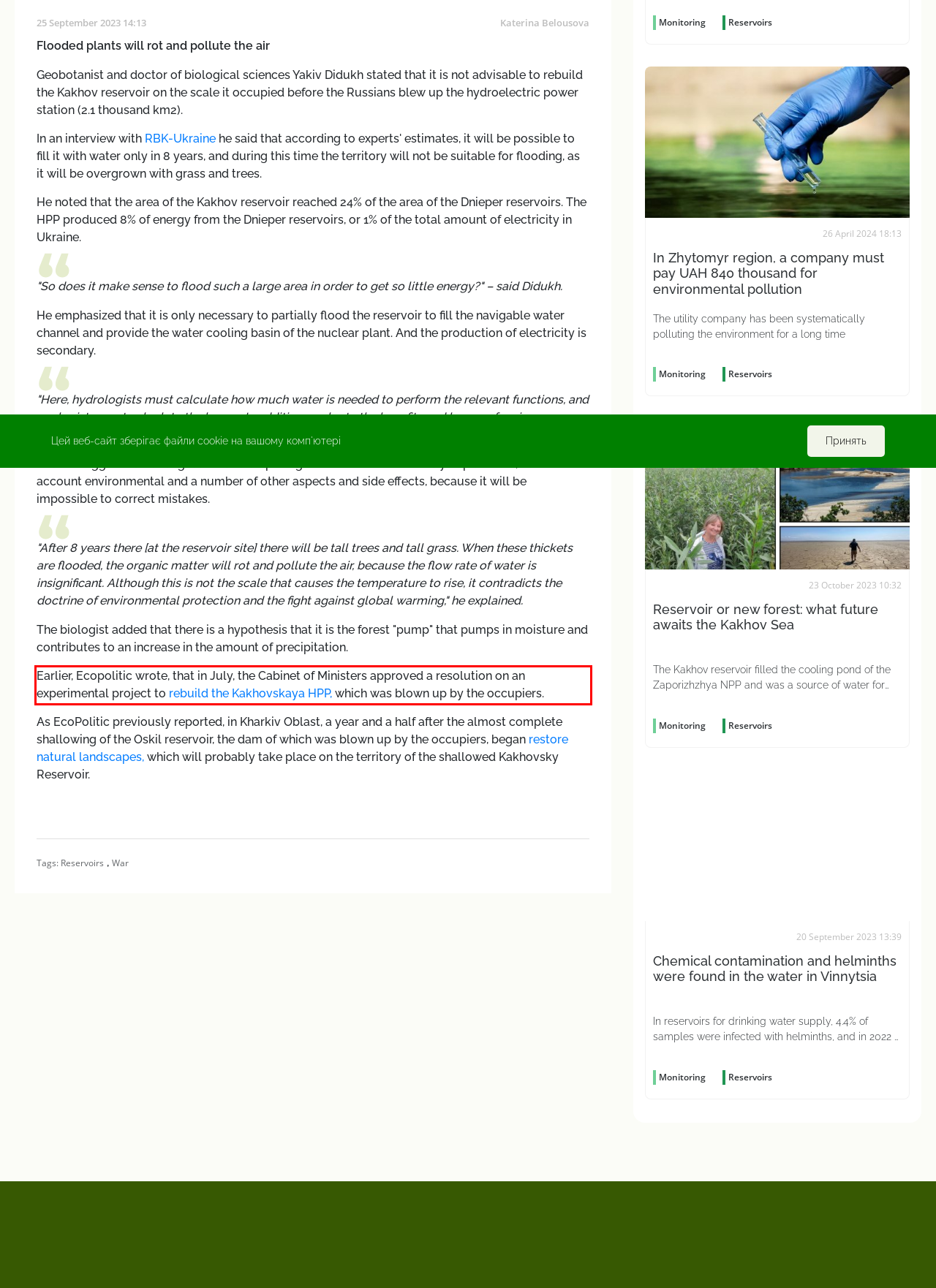Using the provided screenshot of a webpage, recognize and generate the text found within the red rectangle bounding box.

Earlier, Ecopolitic wrote, that in July, the Cabinet of Ministers approved a resolution on an experimental project to rebuild the Kakhovskaya HPP, which was blown up by the occupiers.